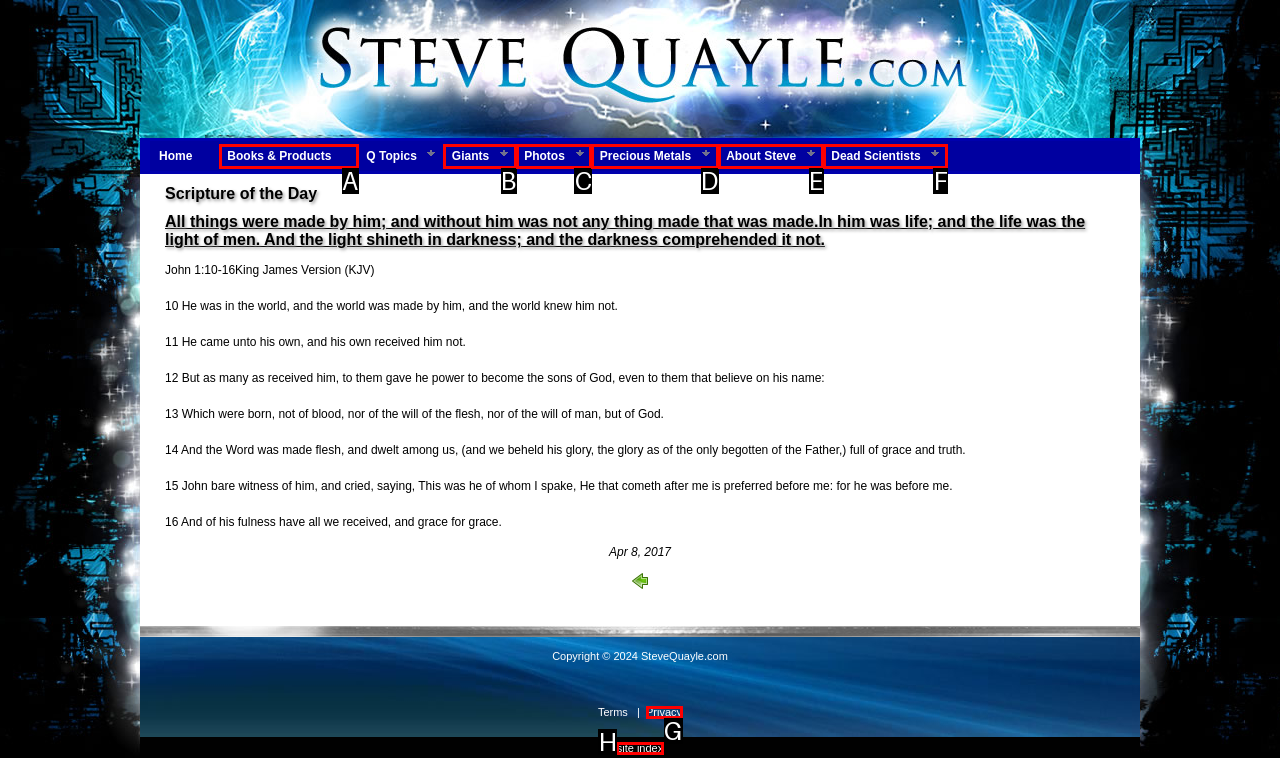Based on the element description: site index, choose the HTML element that matches best. Provide the letter of your selected option.

H